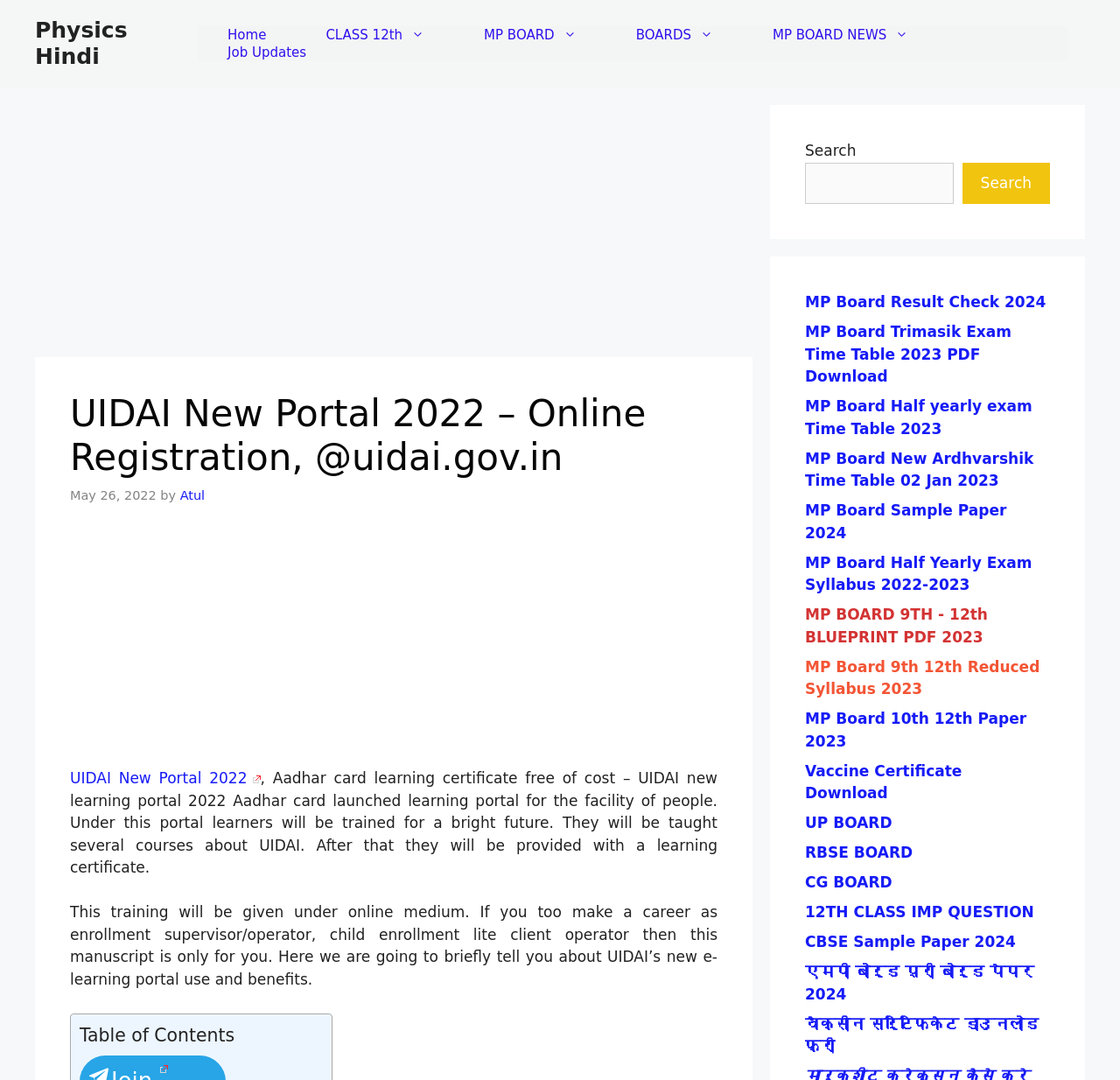For the given element description Physics Hindi, determine the bounding box coordinates of the UI element. The coordinates should follow the format (top-left x, top-left y, bottom-right x, bottom-right y) and be within the range of 0 to 1.

[0.031, 0.016, 0.114, 0.064]